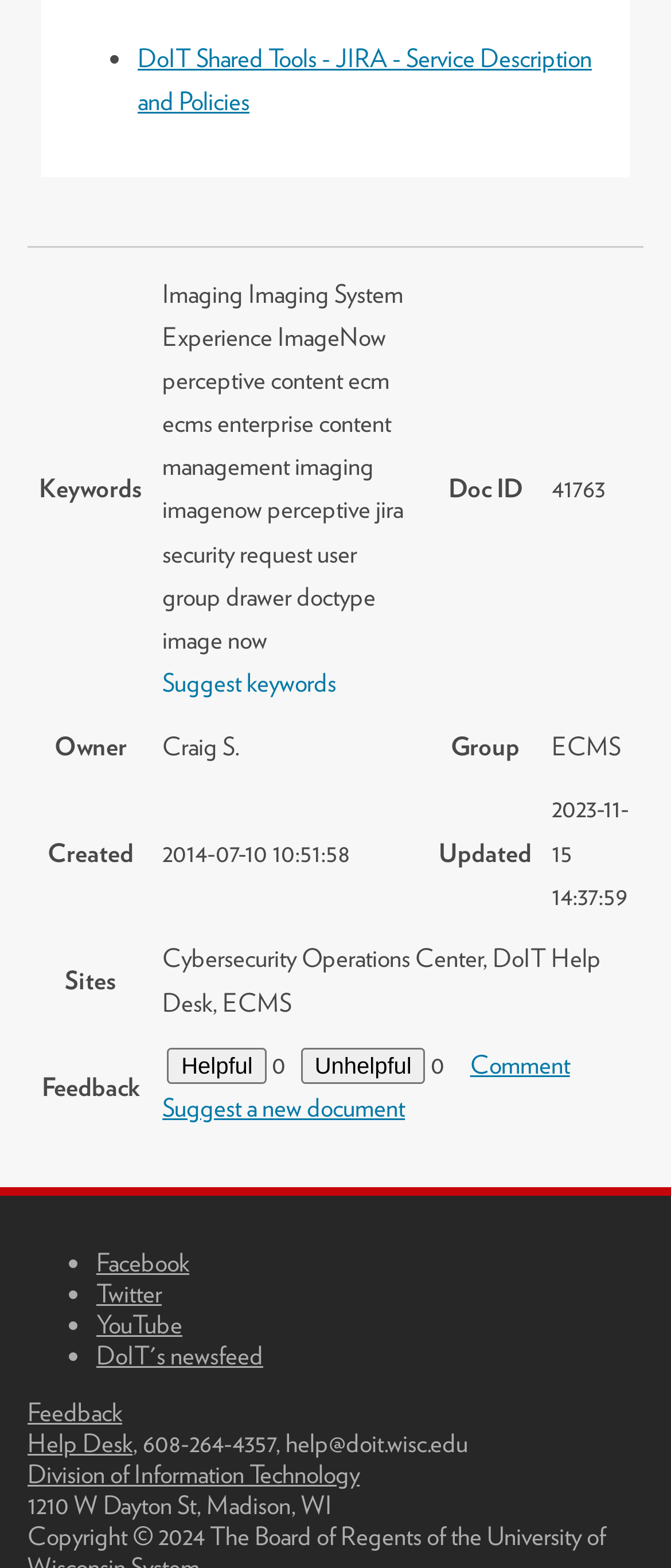What are the sites associated with this document?
Answer the question with a single word or phrase derived from the image.

Cybersecurity Operations Center, DoIT Help Desk, ECMS